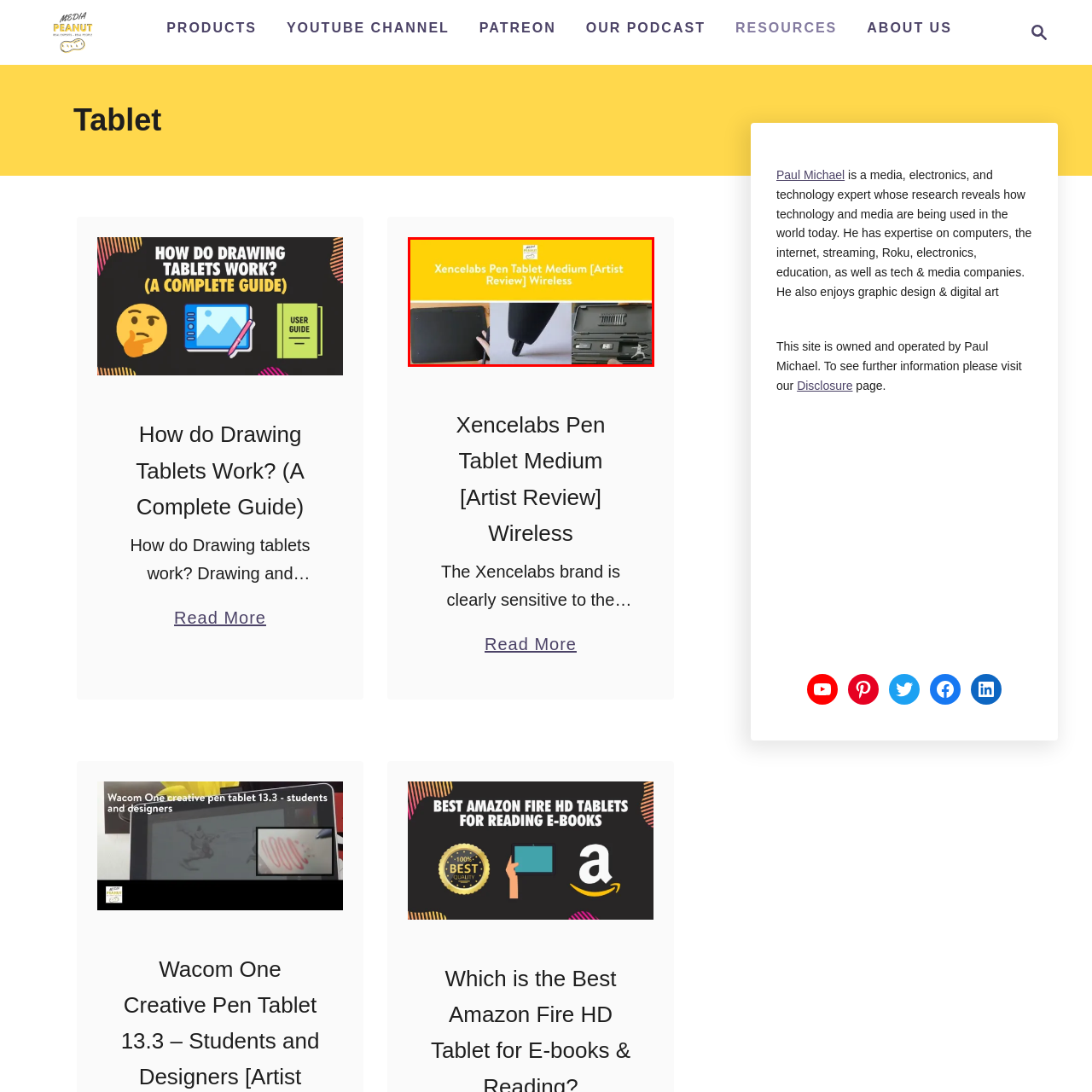What is the purpose of the Xencelabs Pen Tablet Medium?
Look closely at the portion of the image highlighted by the red bounding box and provide a comprehensive answer to the question.

The Xencelabs Pen Tablet Medium is designed to meet the needs of professional digital artists, offering a seamless drawing experience with its ergonomic design and functionality.